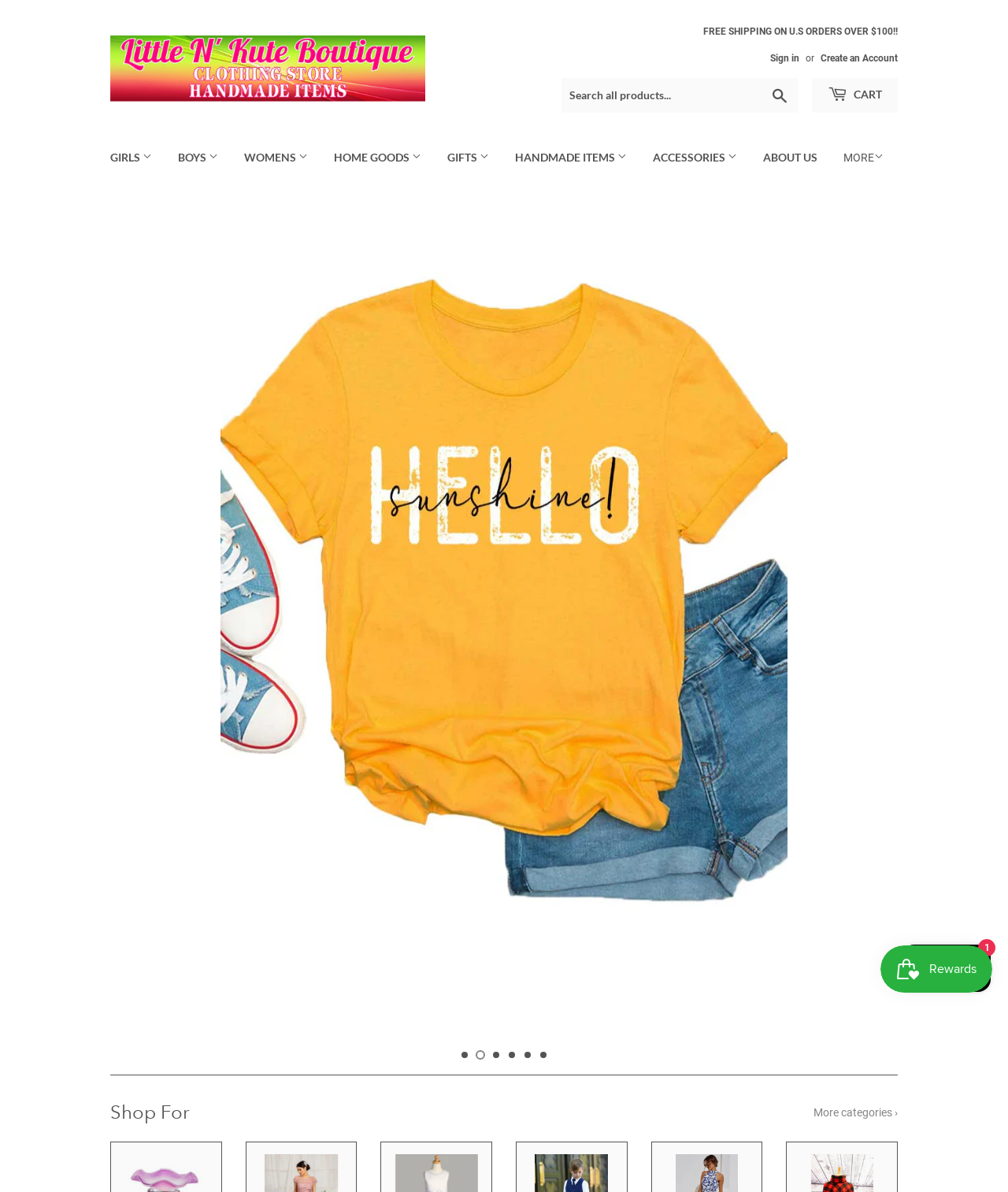Determine the bounding box coordinates of the section to be clicked to follow the instruction: "View girls' communion dresses". The coordinates should be given as four float numbers between 0 and 1, formatted as [left, top, right, bottom].

[0.098, 0.15, 0.295, 0.178]